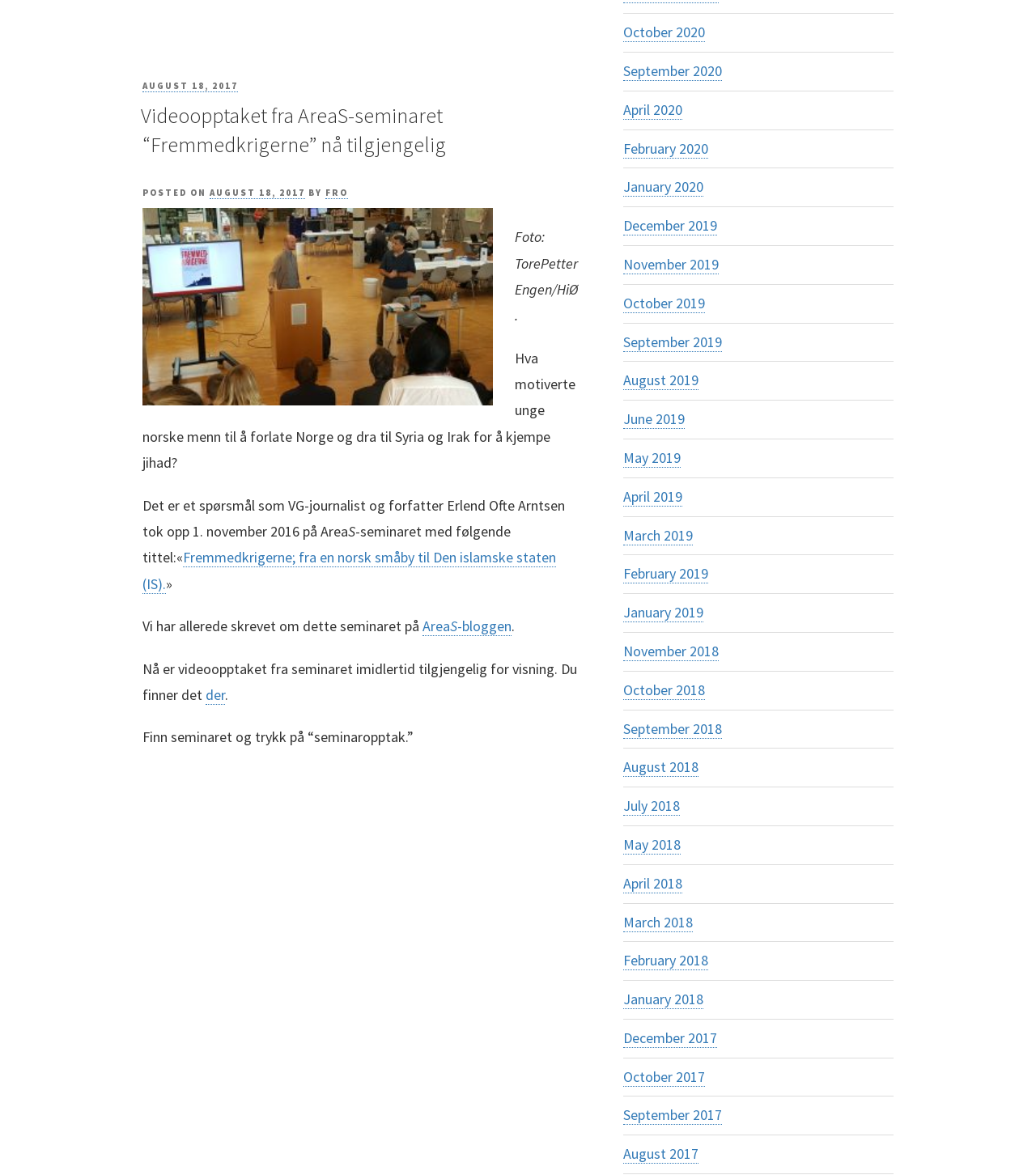Answer in one word or a short phrase: 
What is the title of the article?

Videoopptaket fra AreaS-seminaret “Fremmedkrigerne” nå tilgjengelig